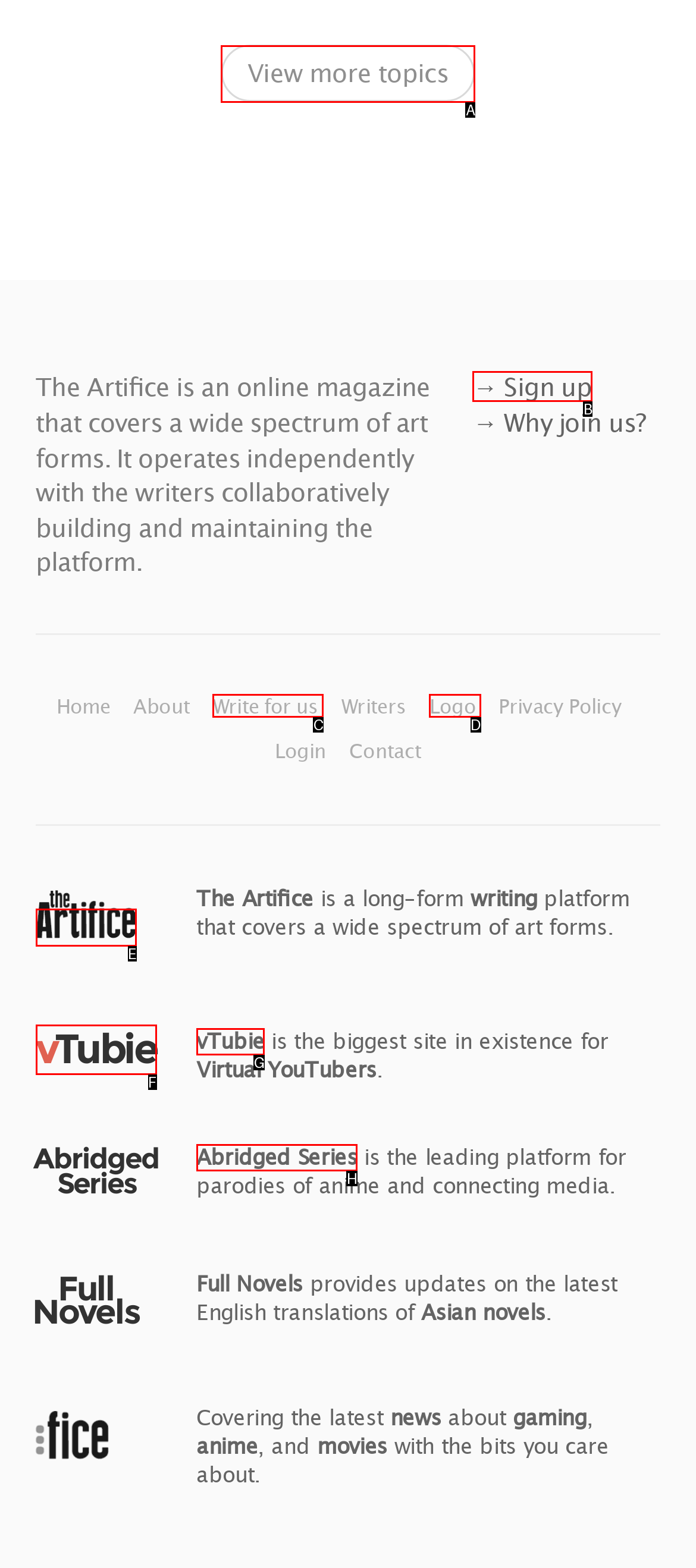Determine the letter of the element you should click to carry out the task: Sign up
Answer with the letter from the given choices.

B